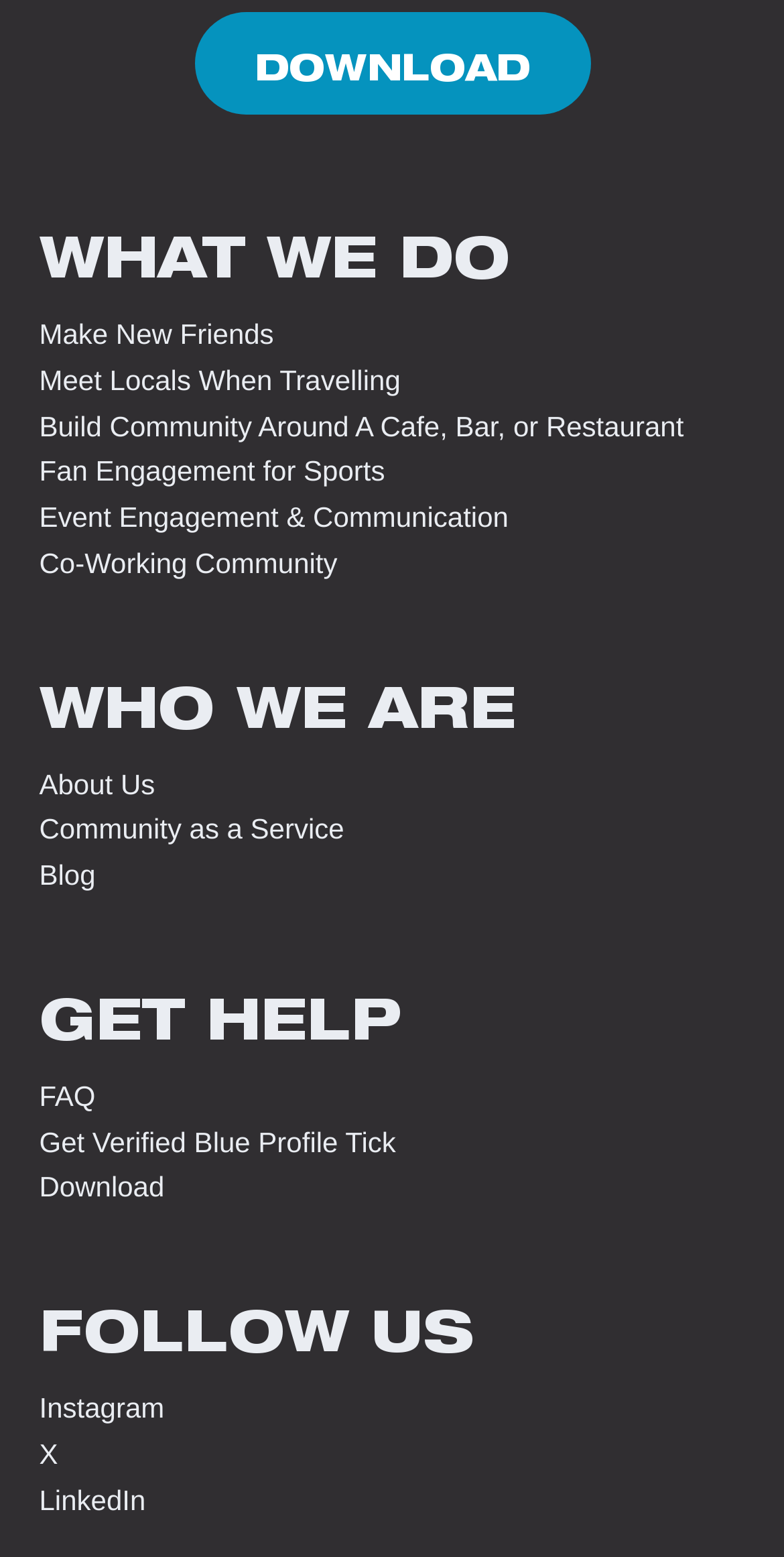Please provide the bounding box coordinates for the element that needs to be clicked to perform the instruction: "Click the search icon". The coordinates must consist of four float numbers between 0 and 1, formatted as [left, top, right, bottom].

None